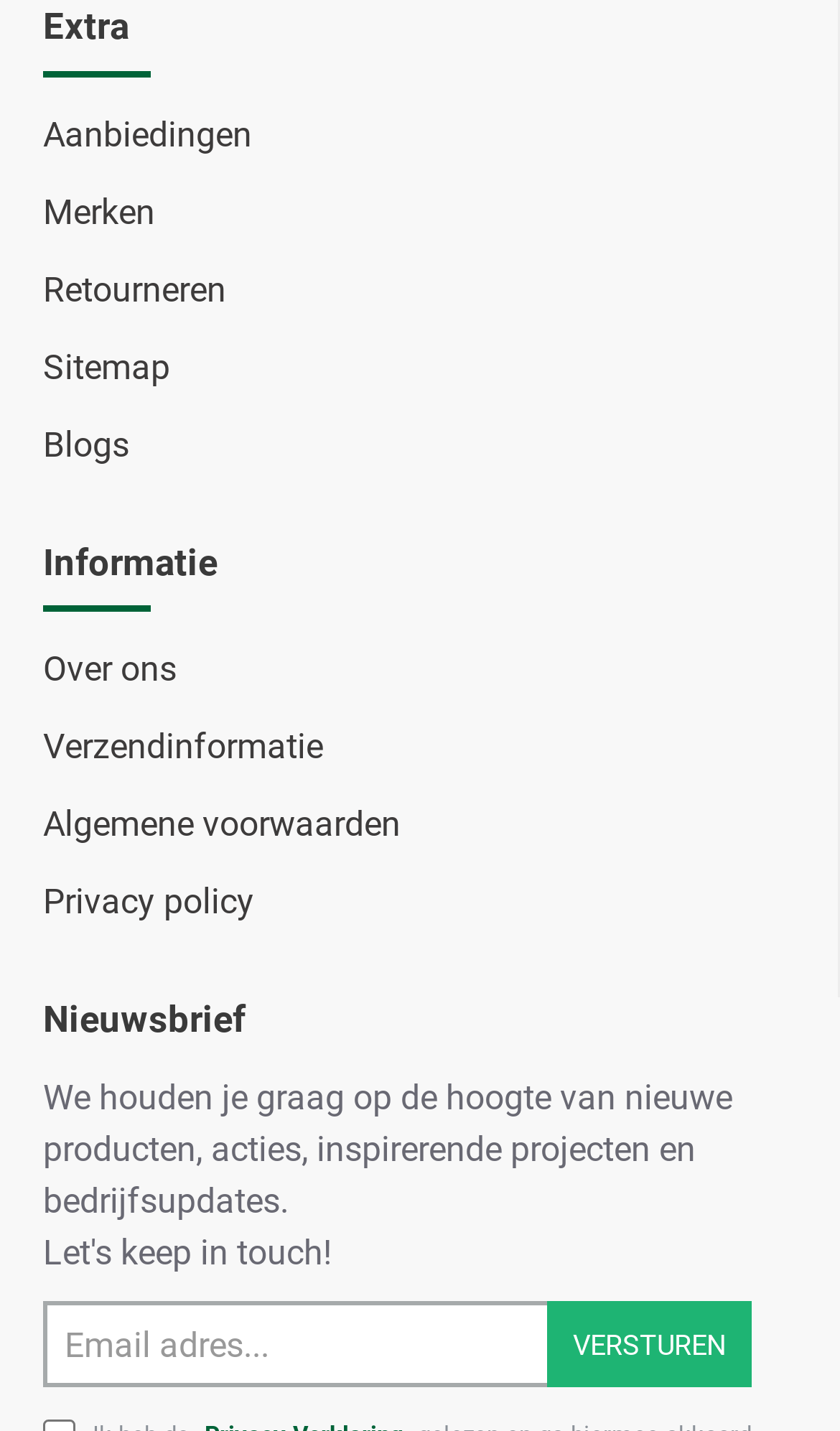Identify the bounding box coordinates of the element to click to follow this instruction: 'Click on Aanbiedingen'. Ensure the coordinates are four float values between 0 and 1, provided as [left, top, right, bottom].

[0.051, 0.076, 0.3, 0.13]